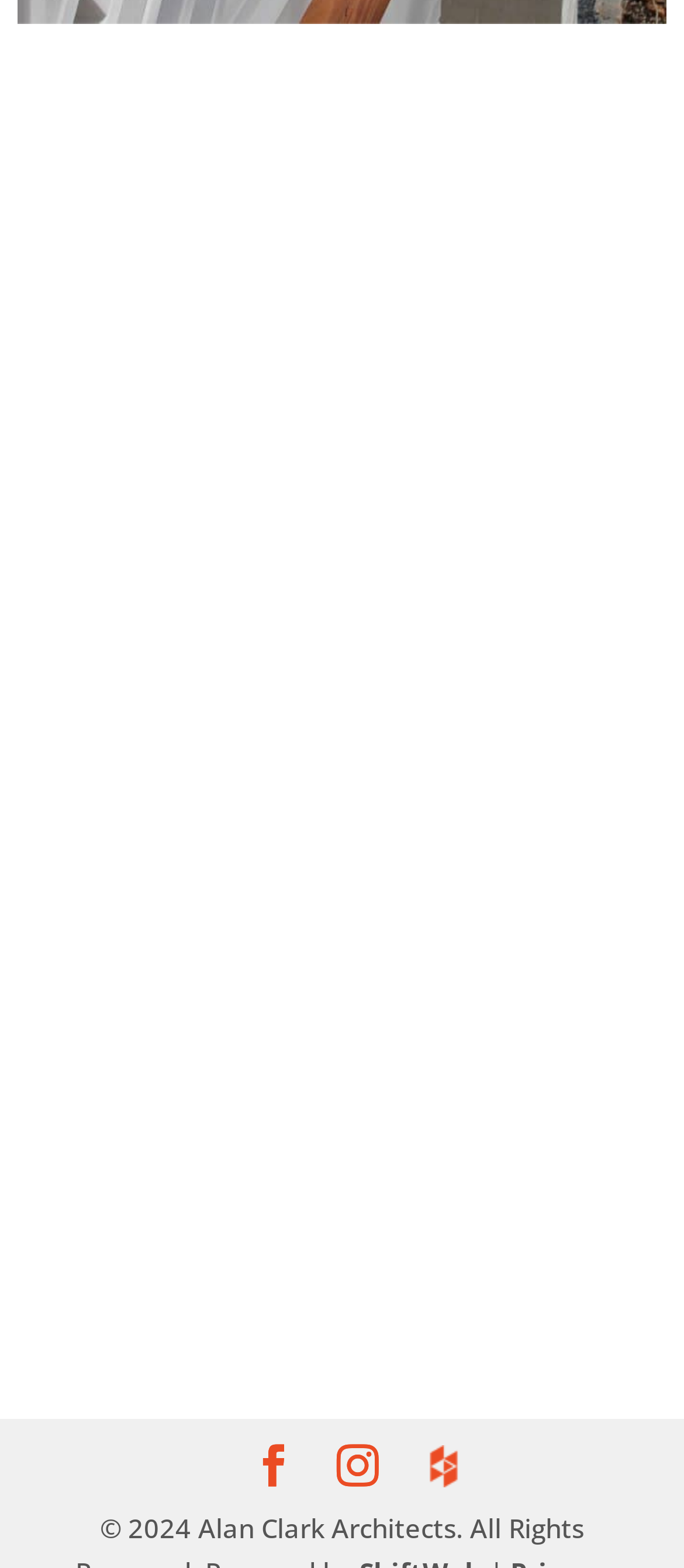Provide the bounding box coordinates of the HTML element described as: "title="Newnan_Nimmons 9-min"". The bounding box coordinates should be four float numbers between 0 and 1, i.e., [left, top, right, bottom].

[0.026, 0.037, 0.974, 0.313]